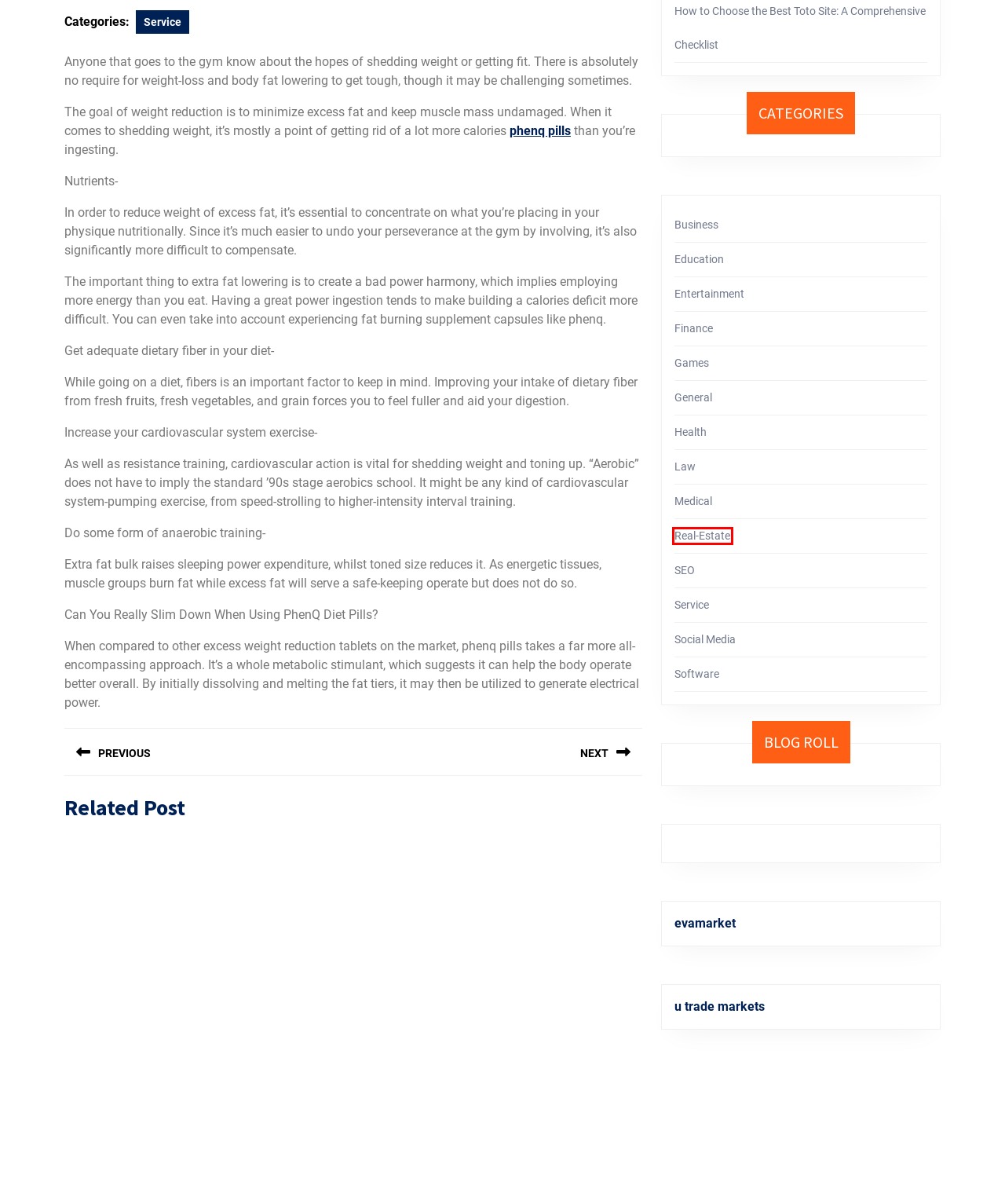You have a screenshot of a webpage with a red bounding box around an element. Select the webpage description that best matches the new webpage after clicking the element within the red bounding box. Here are the descriptions:
A. Education – The Wealth of Nations
B. Medical – The Wealth of Nations
C. Real-Estate – The Wealth of Nations
D. How to Choose the Best Toto Site: A Comprehensive Checklist – The Wealth of Nations
E. Law – The Wealth of Nations
F. Business – The Wealth of Nations
G. Finance – The Wealth of Nations
H. Entertainment – The Wealth of Nations

C